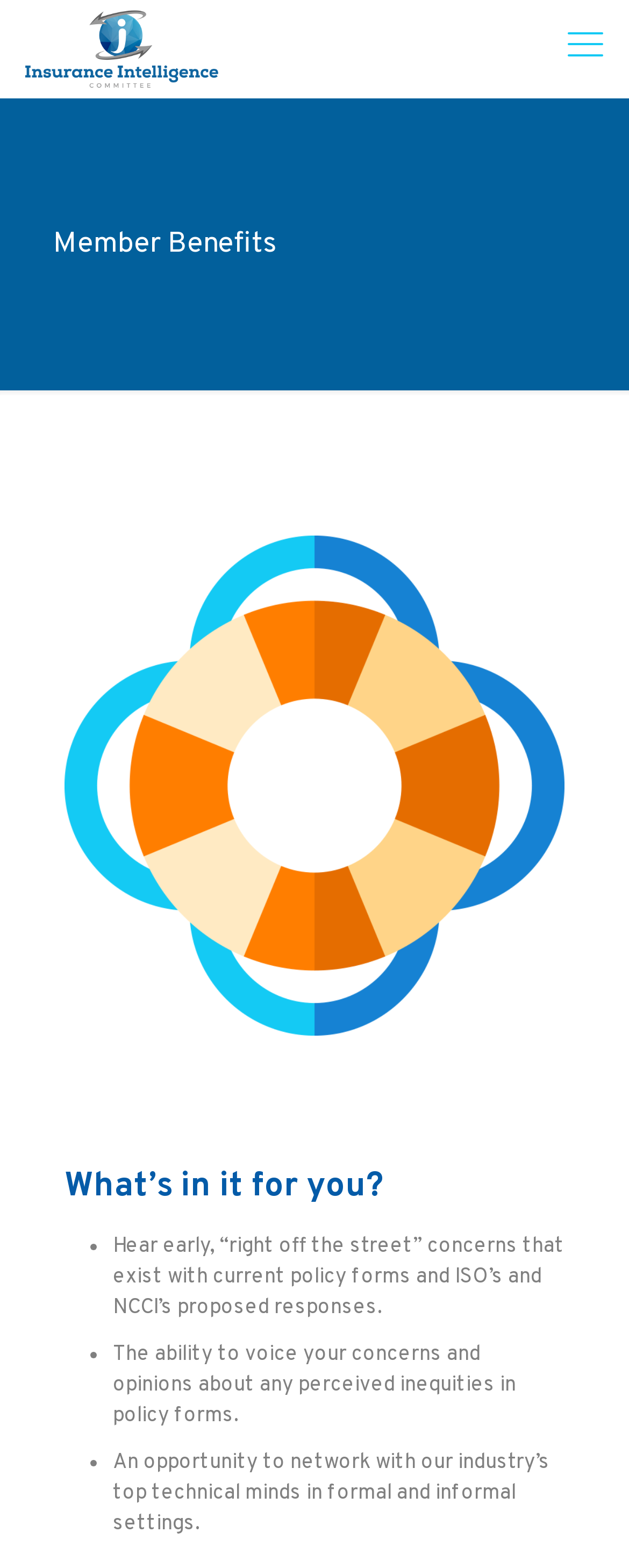How many benefits are listed on the webpage?
Provide an in-depth and detailed answer to the question.

There are three benefits listed on the webpage, each preceded by a bullet point. The benefits are 'Hear early, “right off the street” concerns that exist with current policy forms and ISO’s and NCCI’s proposed responses.', 'The ability to voice your concerns and opinions about any perceived inequities in policy forms.', and 'An opportunity to network with our industry’s top technical minds in formal and informal settings.'